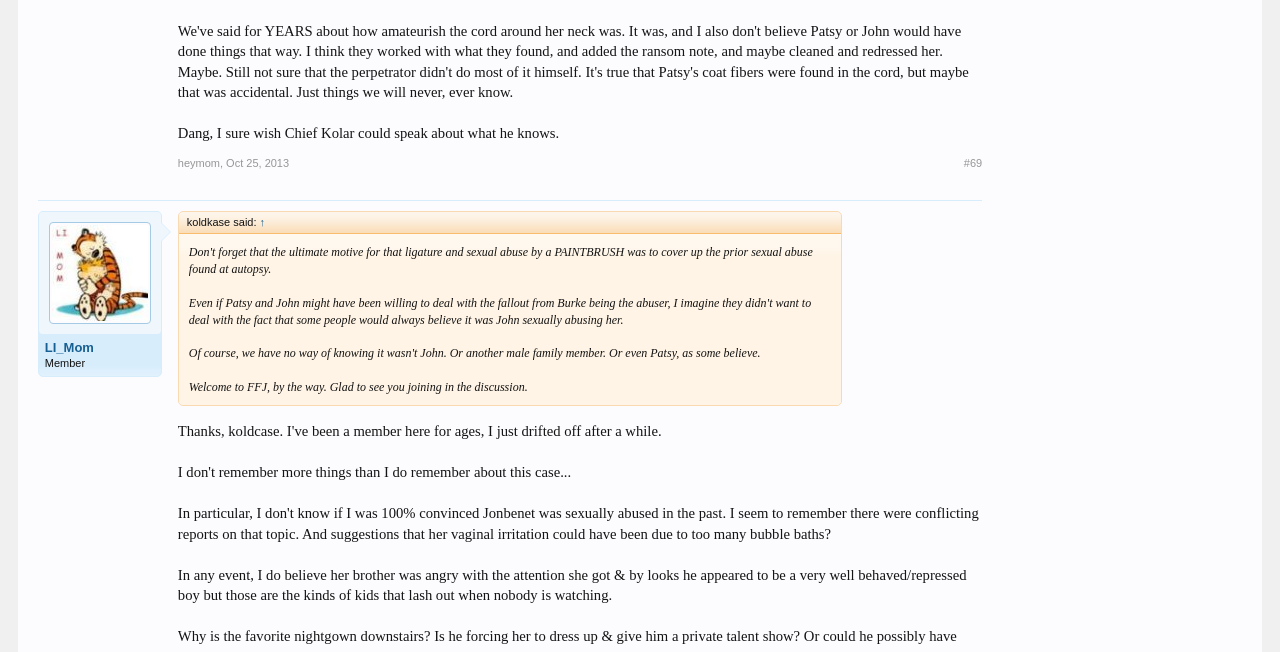Use a single word or phrase to answer the question: 
What is the status of the Ramsey investigation?

Cold case